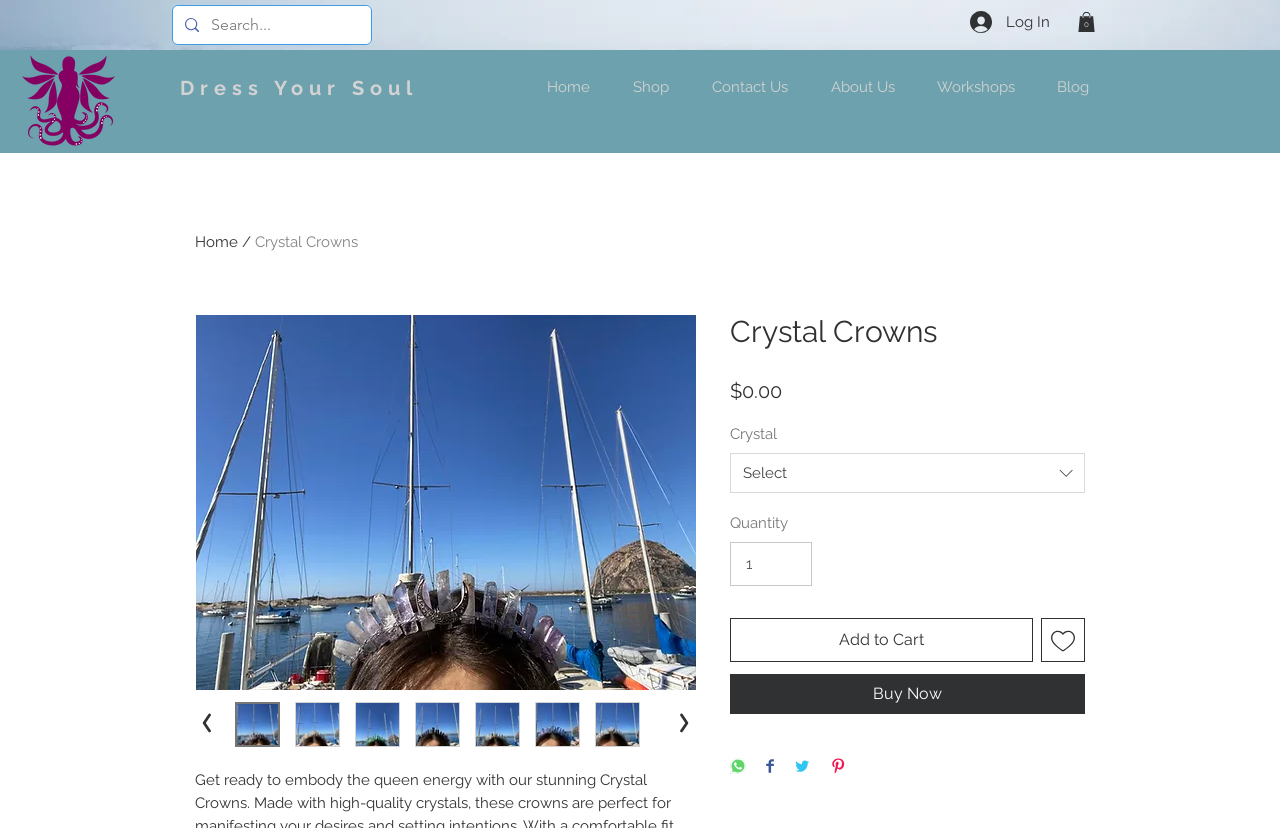Provide the bounding box coordinates of the section that needs to be clicked to accomplish the following instruction: "Check the 'Testimonials'."

None